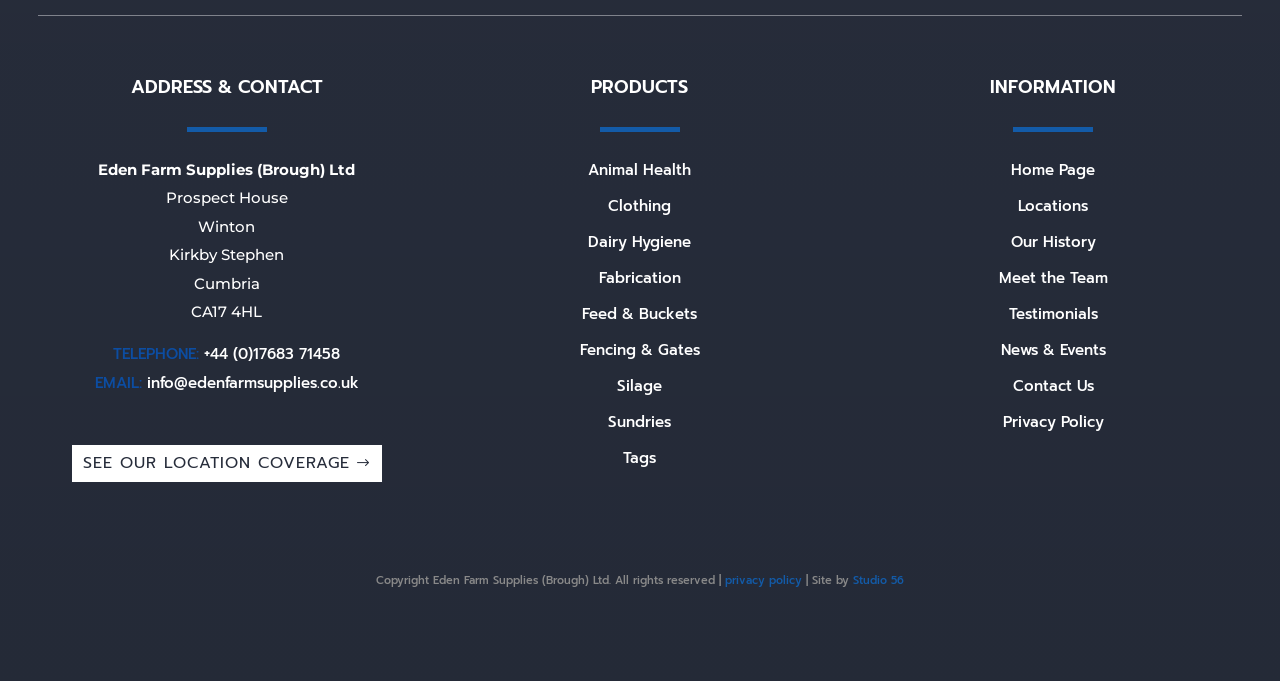Given the webpage screenshot and the description, determine the bounding box coordinates (top-left x, top-left y, bottom-right x, bottom-right y) that define the location of the UI element matching this description: Meet the Team

[0.78, 0.392, 0.865, 0.424]